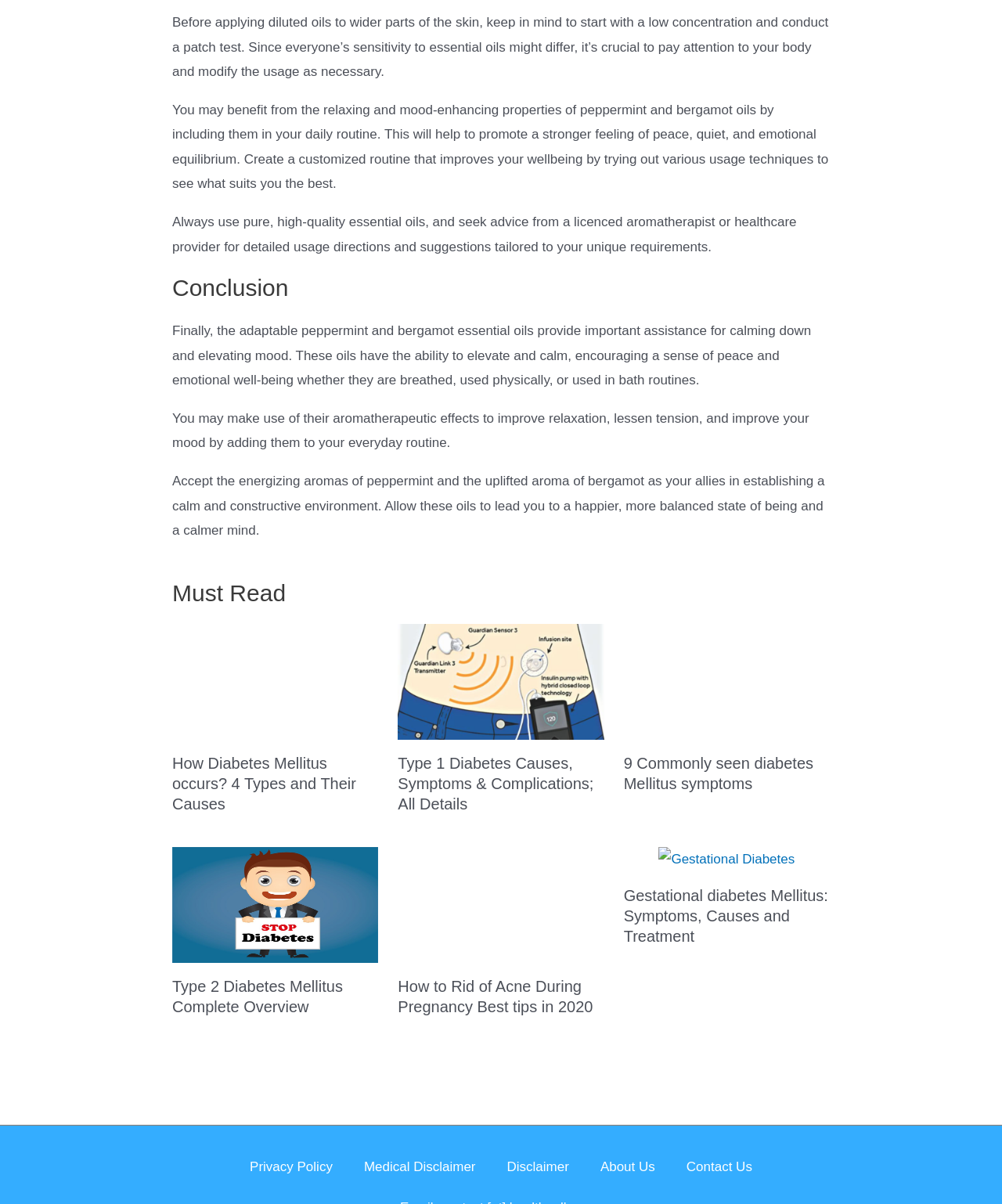Please locate the bounding box coordinates of the region I need to click to follow this instruction: "Learn about Type 1 Diabetes".

[0.397, 0.559, 0.603, 0.572]